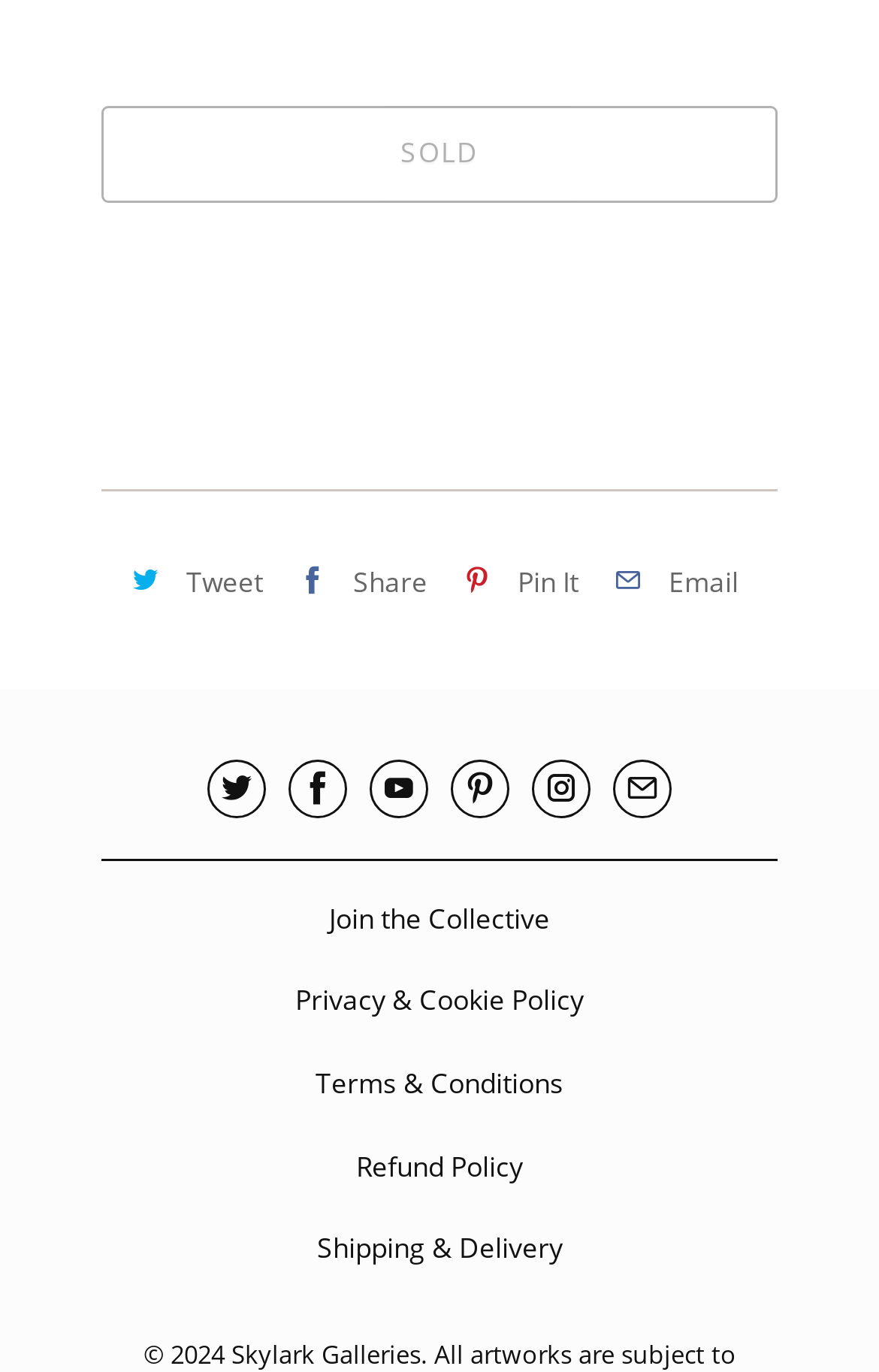Provide the bounding box coordinates for the UI element that is described as: "title="Skylark Galleries on YouTube"".

[0.421, 0.554, 0.487, 0.597]